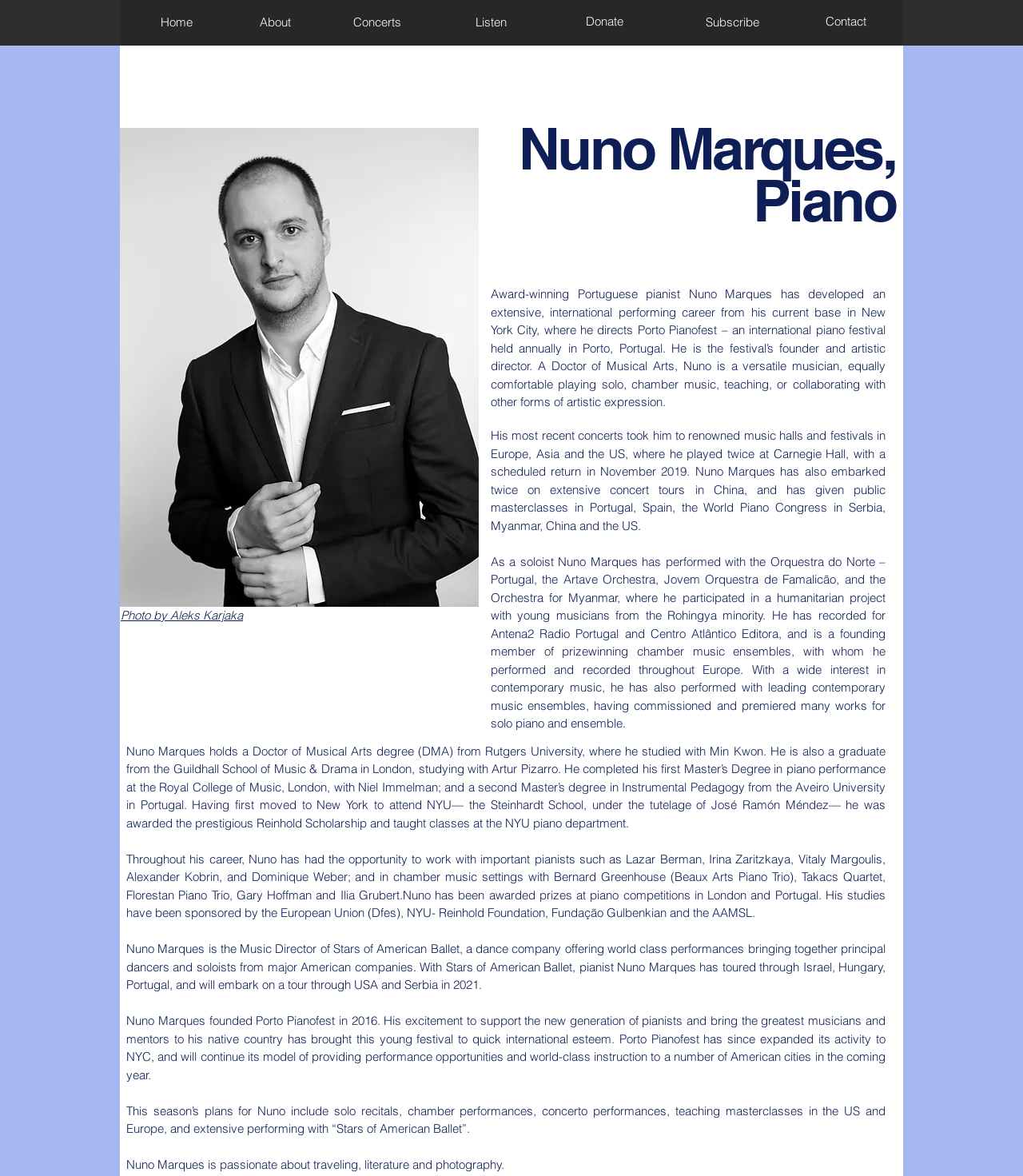What is Nuno Marques' profession?
Could you answer the question in a detailed manner, providing as much information as possible?

Based on the webpage, Nuno Marques is a pianist because the heading 'Nuno Marques, Piano' is present, and the text describes his extensive performing career and educational background in music.